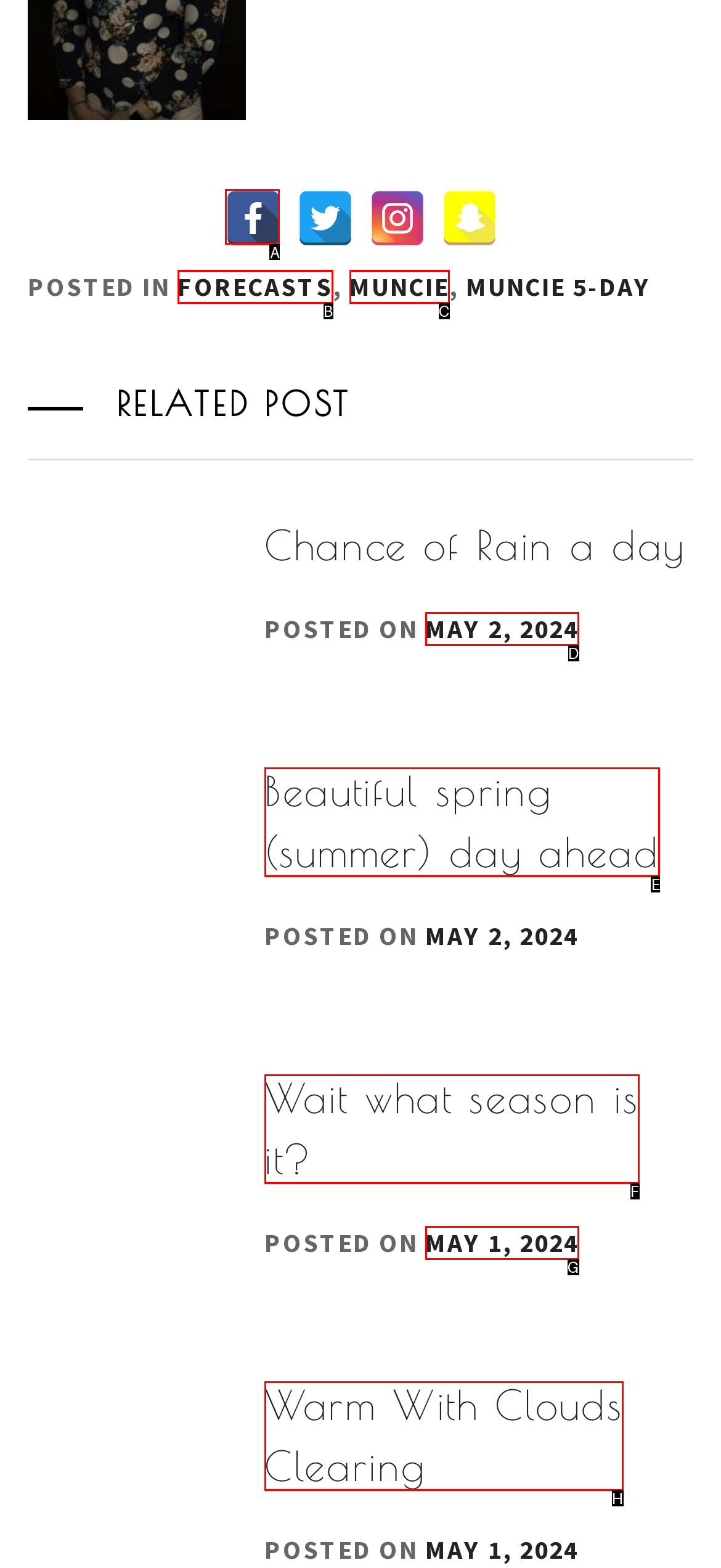Which UI element's letter should be clicked to achieve the task: Click on Facebook link
Provide the letter of the correct choice directly.

A